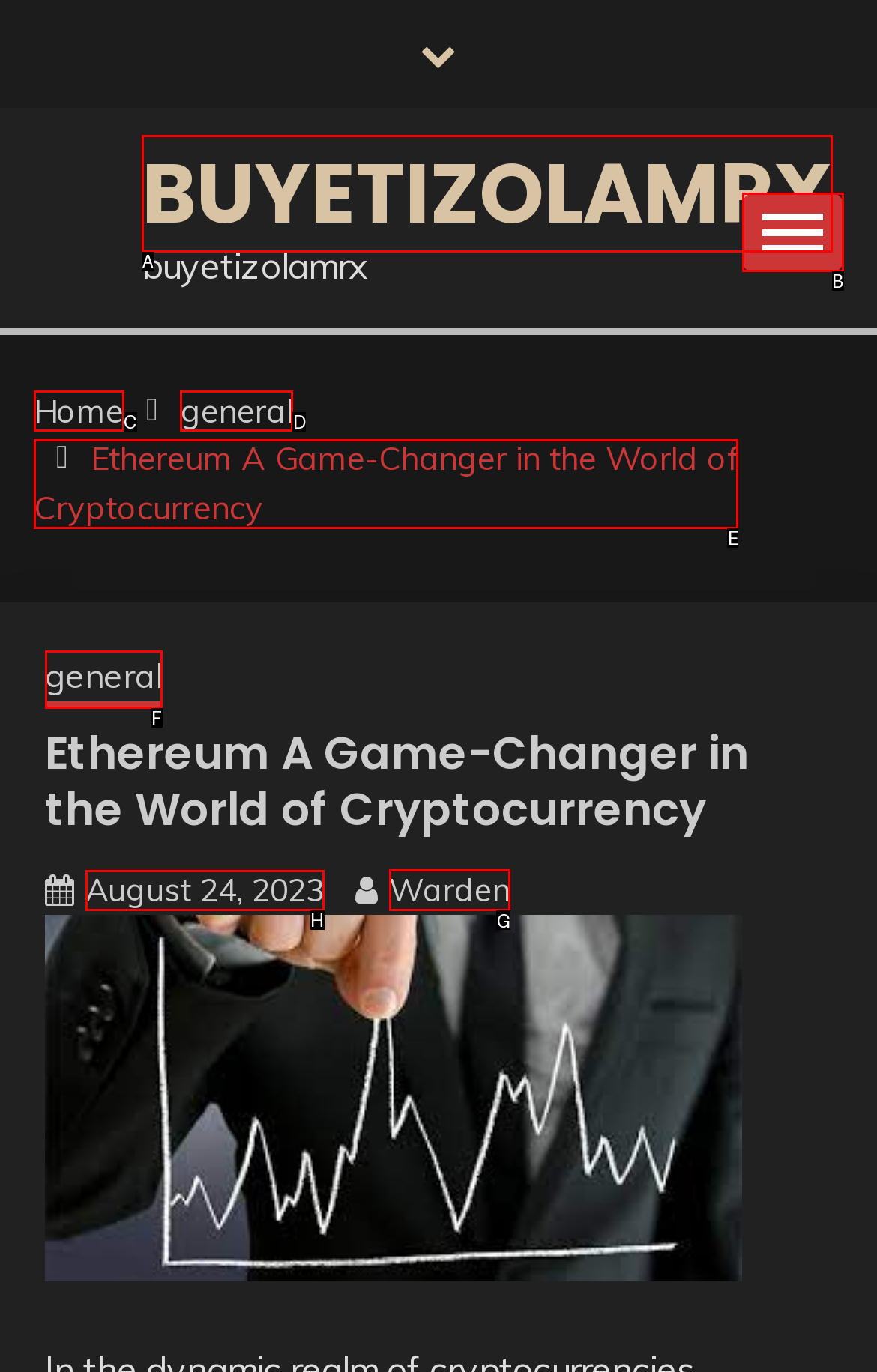Which option should you click on to fulfill this task: Click on the 'Warden' link? Answer with the letter of the correct choice.

G